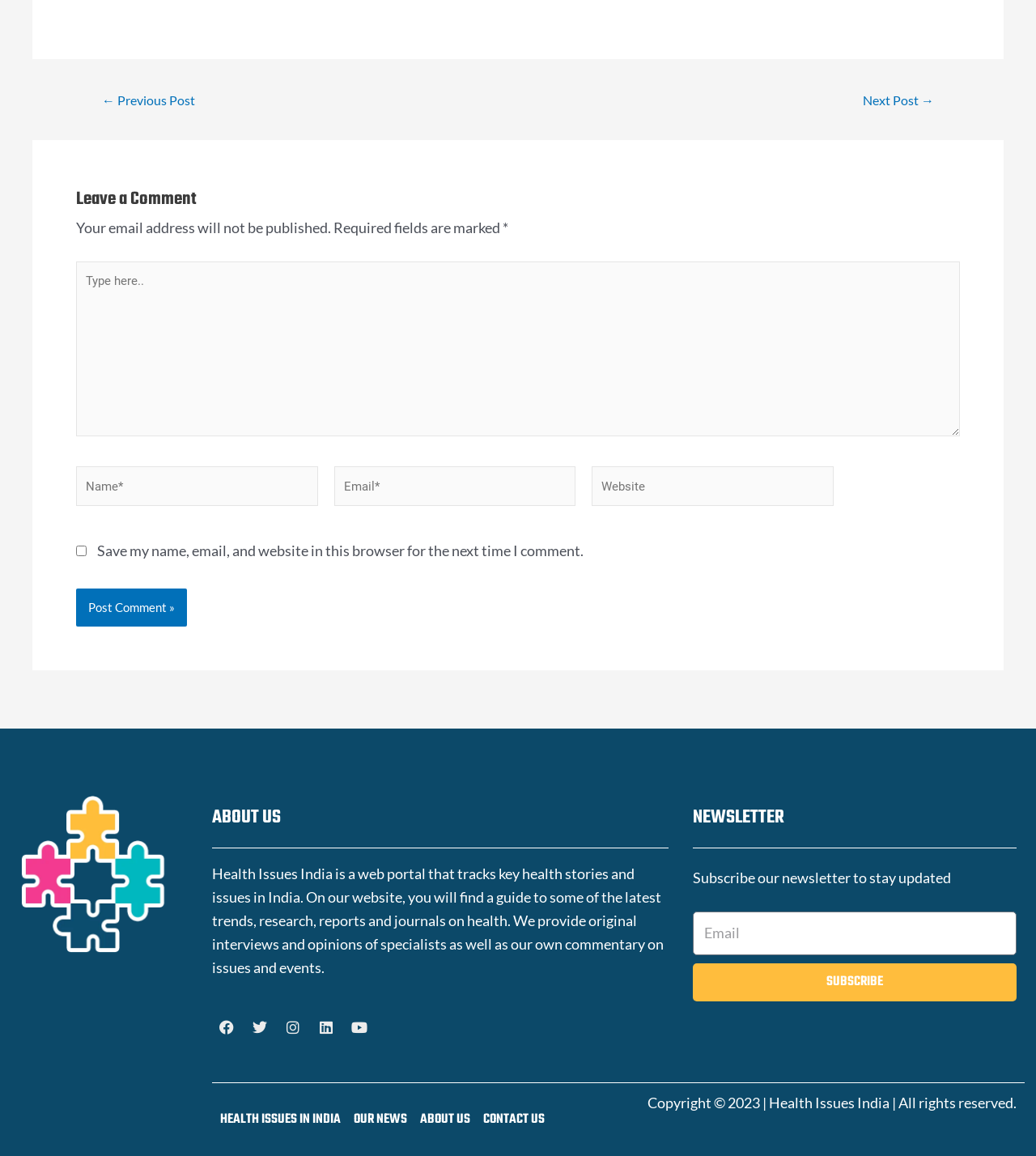Identify the bounding box coordinates of the specific part of the webpage to click to complete this instruction: "Subscribe to the newsletter".

[0.669, 0.833, 0.981, 0.866]